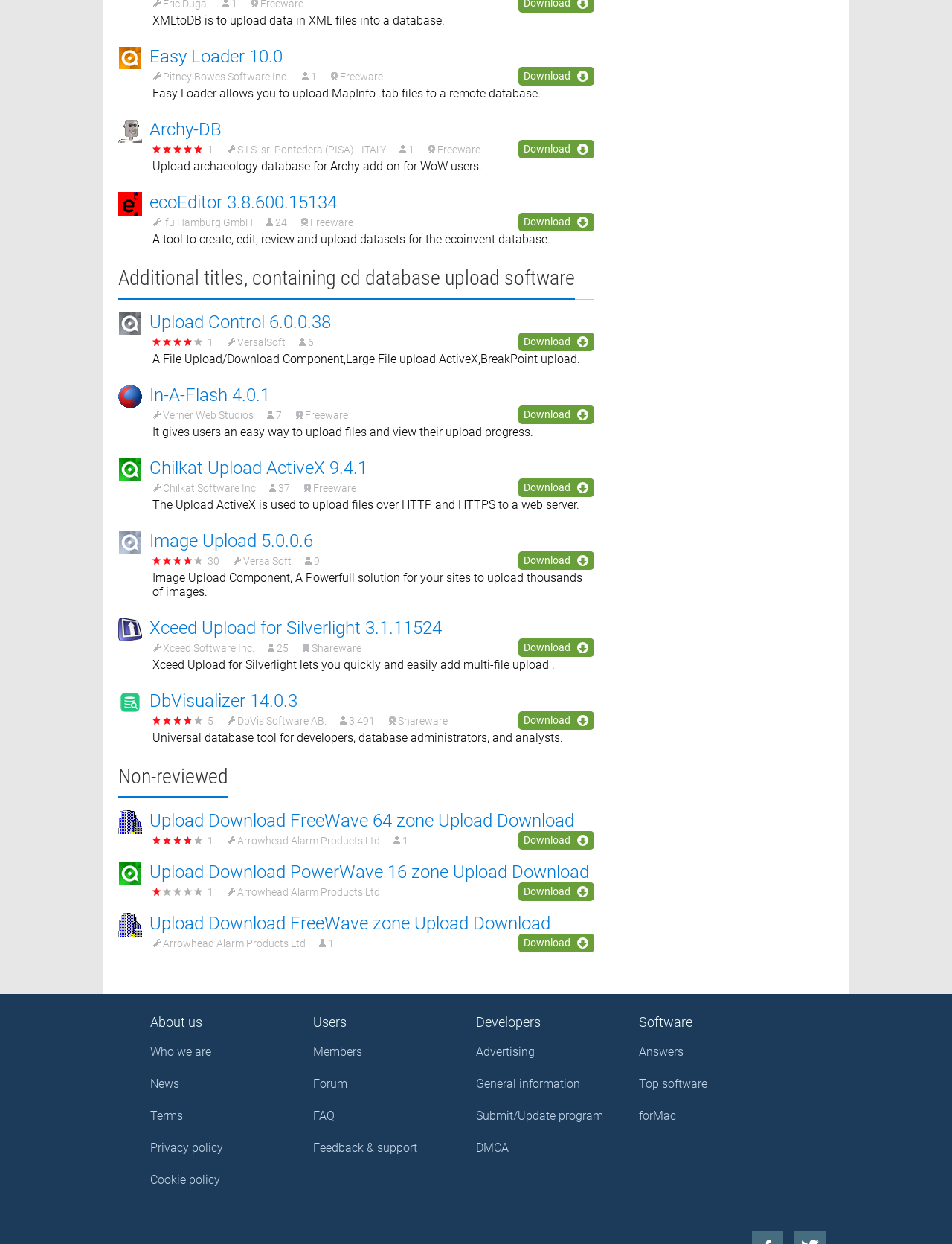Locate the bounding box coordinates of the element's region that should be clicked to carry out the following instruction: "Download Archy-DB". The coordinates need to be four float numbers between 0 and 1, i.e., [left, top, right, bottom].

[0.545, 0.112, 0.624, 0.127]